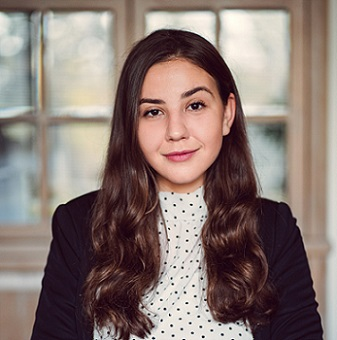Use one word or a short phrase to answer the question provided: 
What type of environment is Emona in?

Office